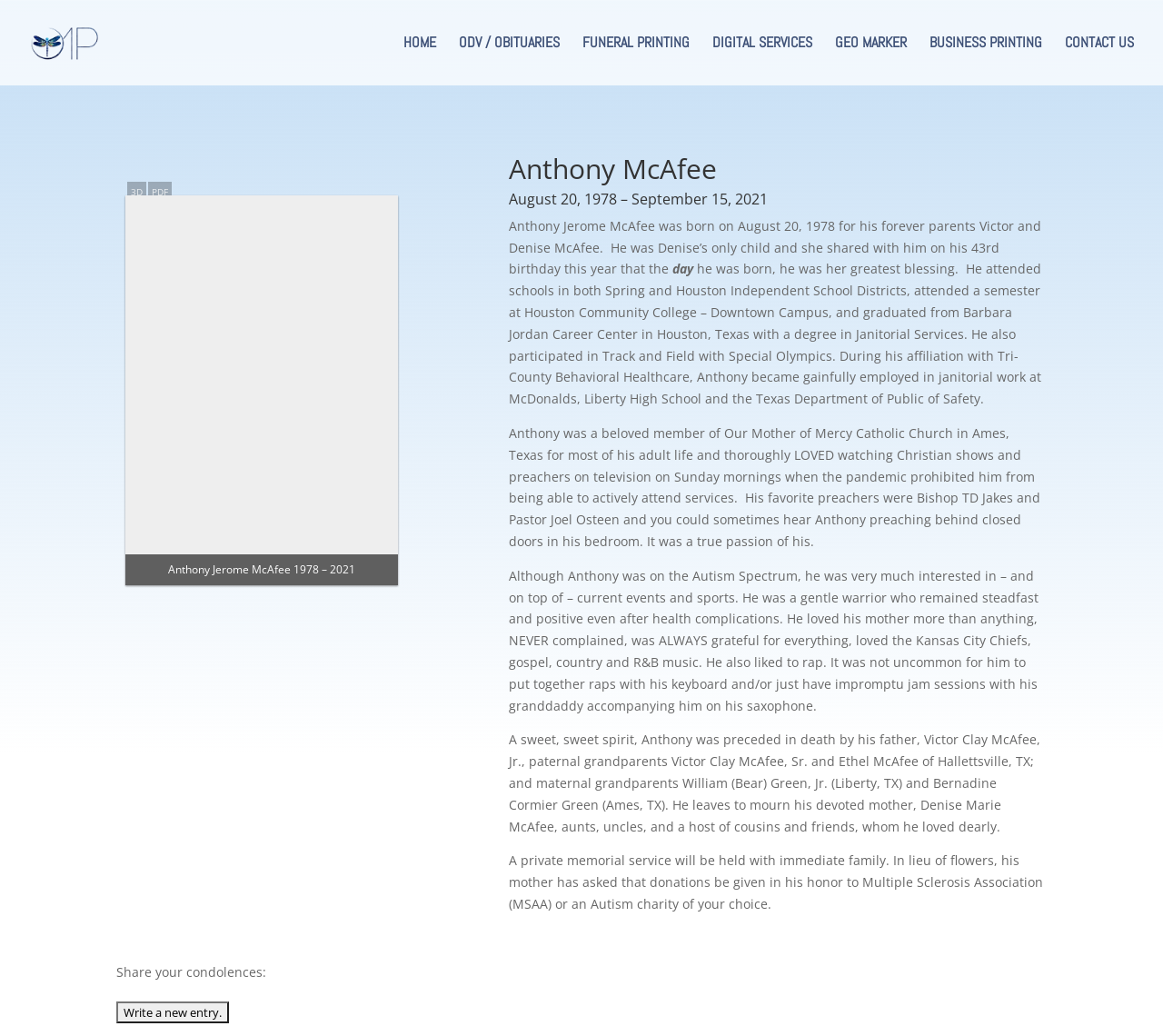Answer the following inquiry with a single word or phrase:
What is the name of Anthony's mother?

Denise Marie McAfee